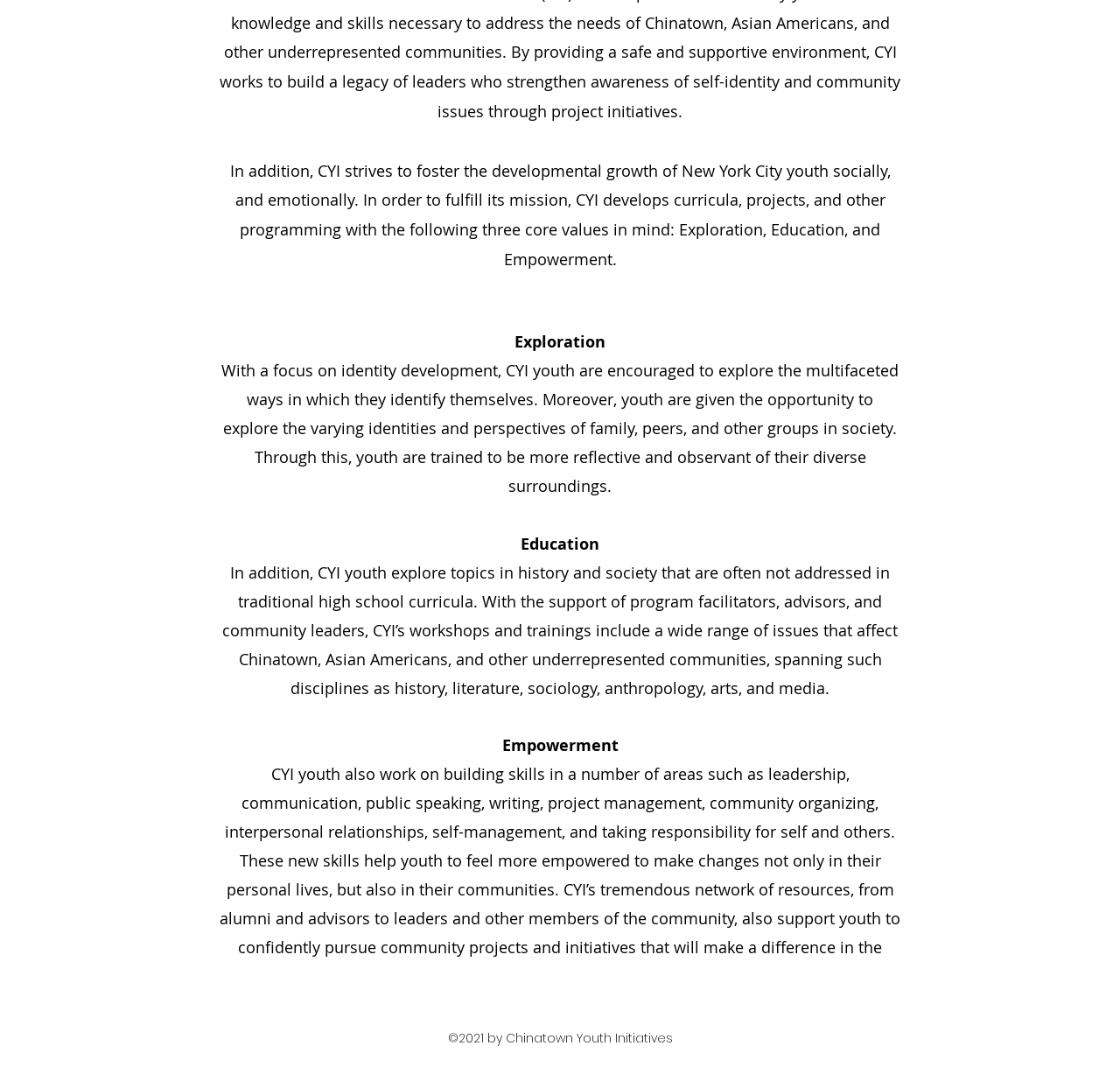Look at the image and give a detailed response to the following question: What year is the copyright of the webpage?

The copyright notice at the bottom of the page indicates that the webpage is copyrighted by Chinatown Youth Initiatives in 2021.